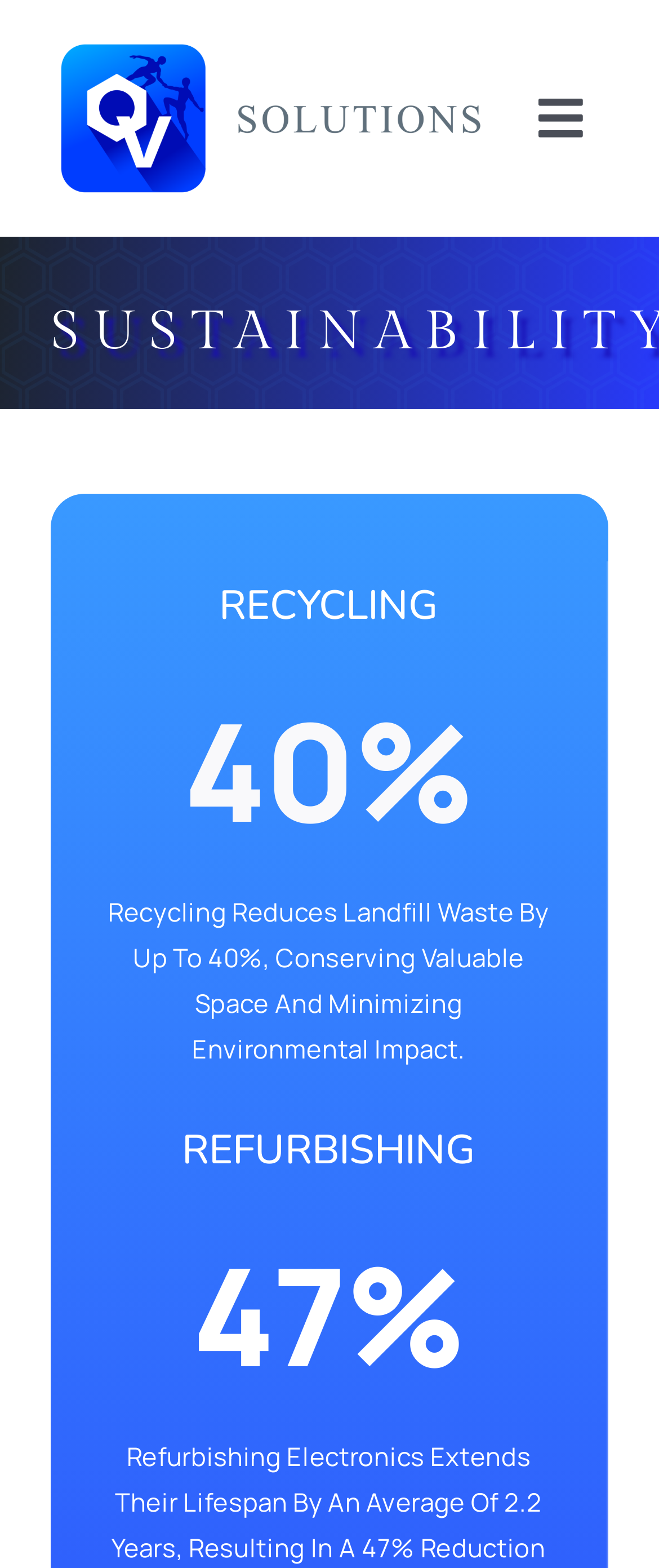Give the bounding box coordinates for this UI element: "Toggle Navigation". The coordinates should be four float numbers between 0 and 1, arranged as [left, top, right, bottom].

[0.76, 0.047, 0.94, 0.105]